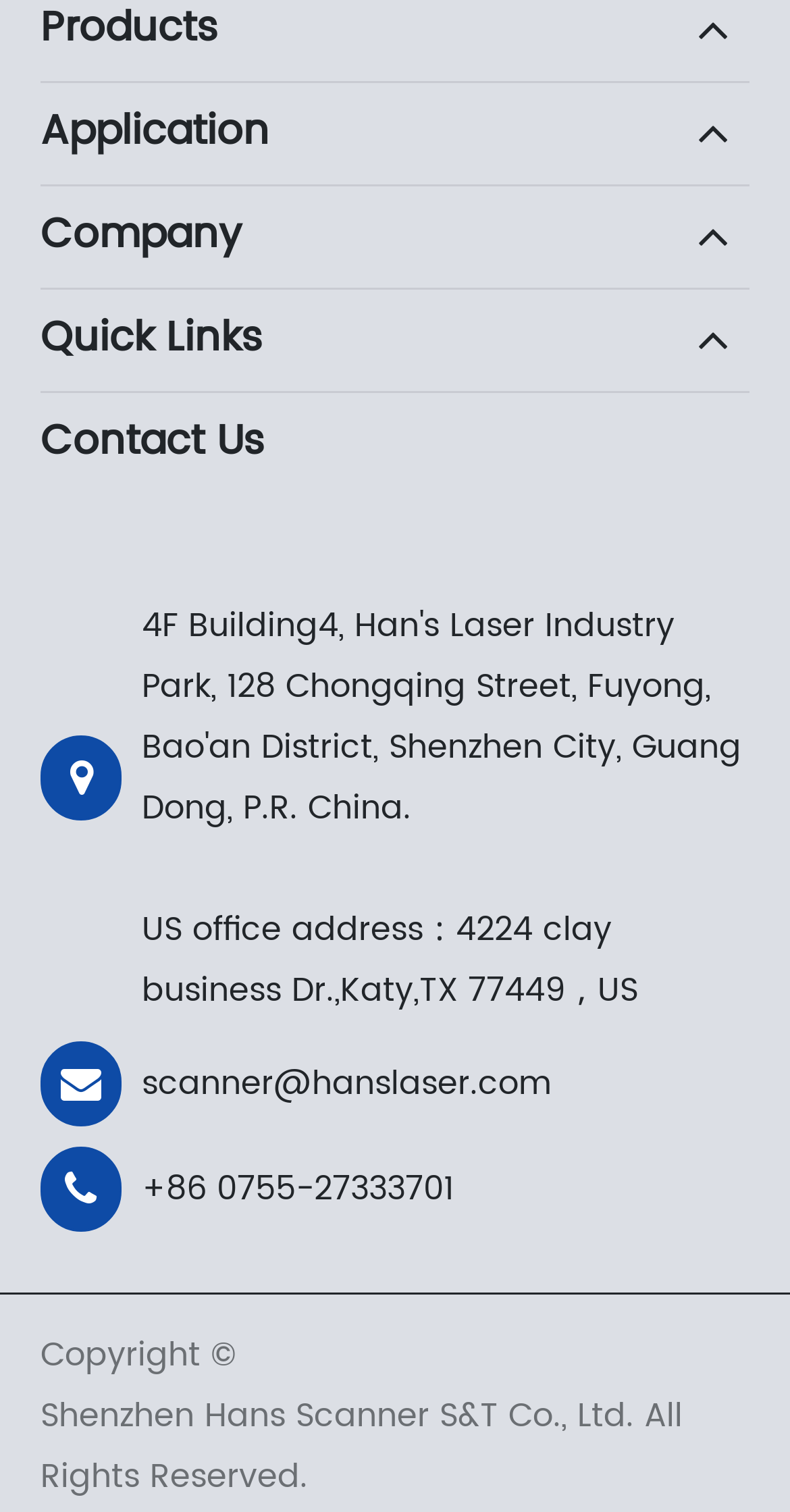Identify the bounding box of the UI component described as: "+86 0755-27333701".

[0.051, 0.759, 0.949, 0.815]